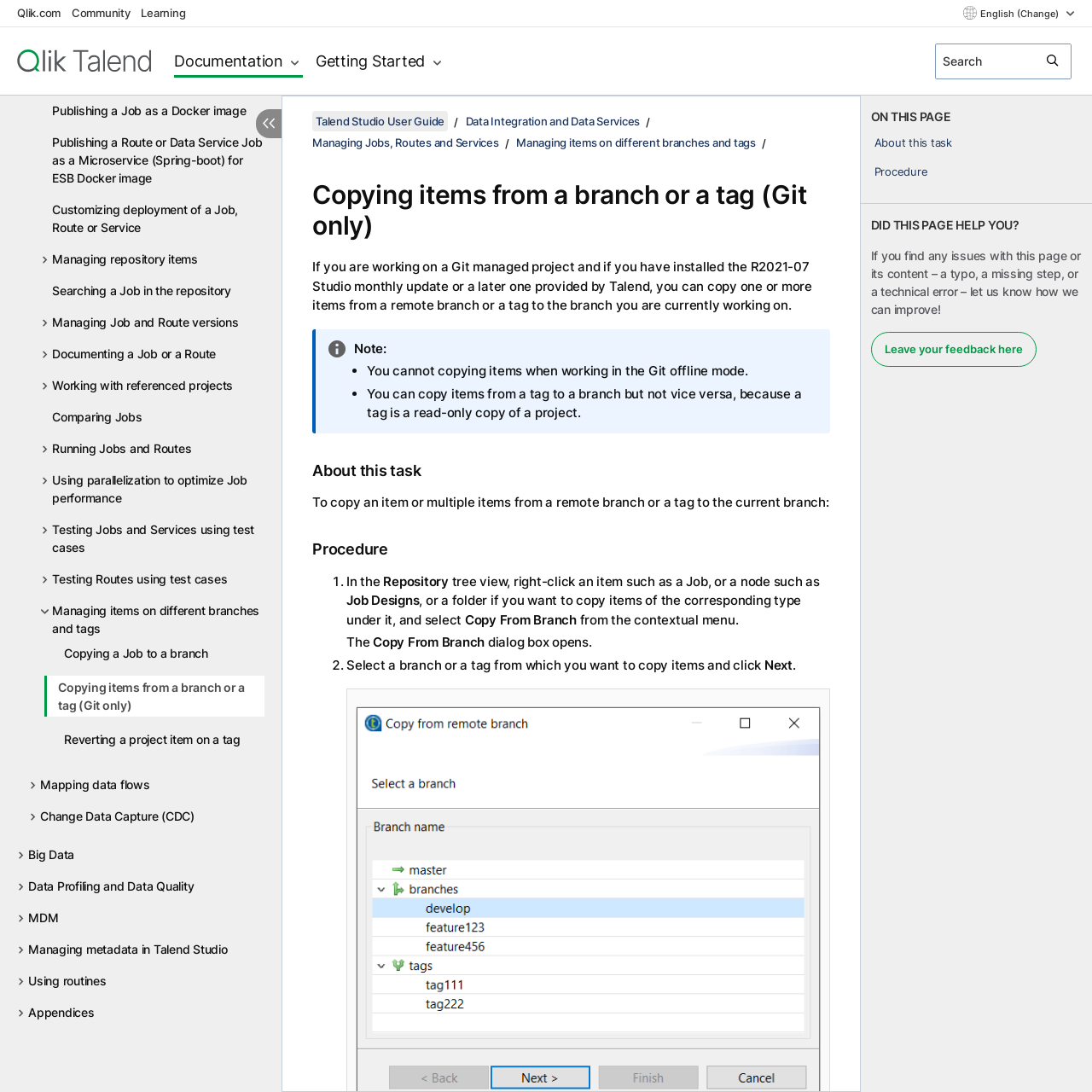Use a single word or phrase to answer the question:
What is the purpose of the search box?

Search the help